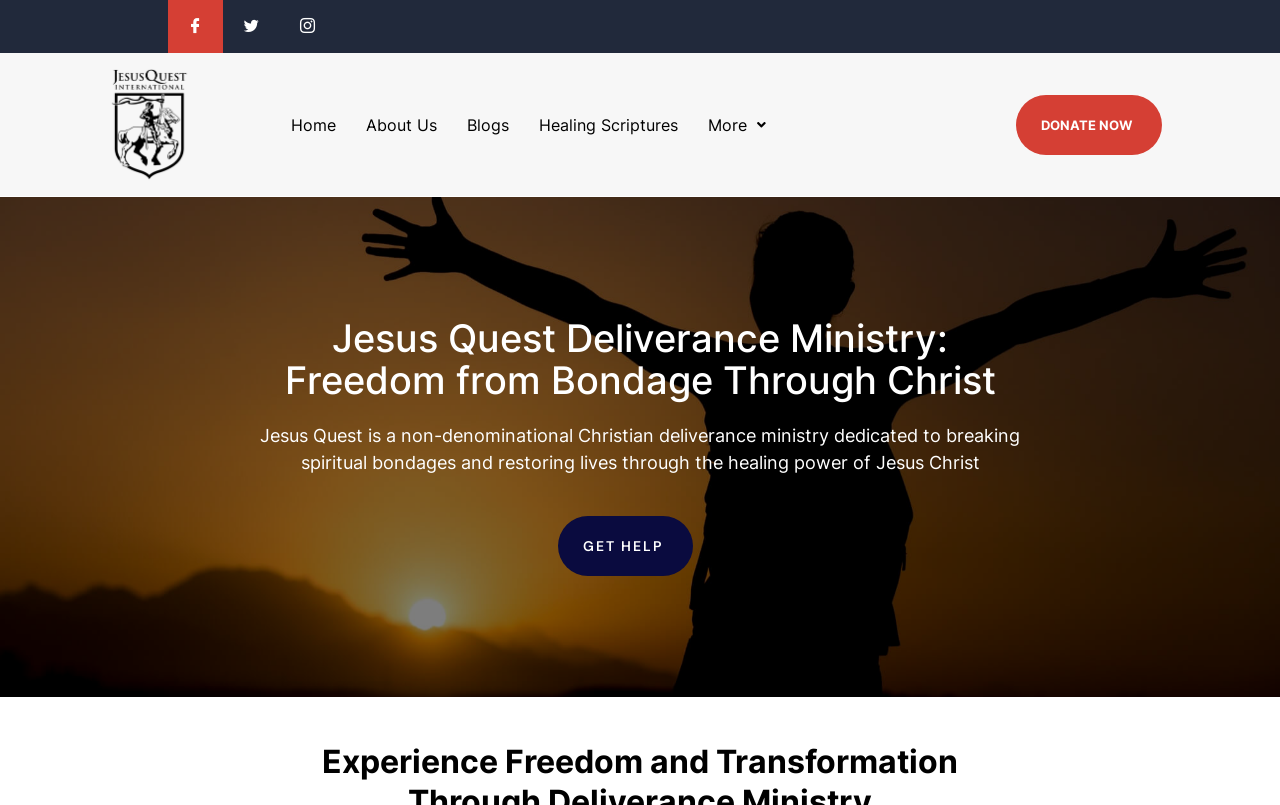What are the main sections of the website?
Based on the content of the image, thoroughly explain and answer the question.

I found the answer by looking at the link elements in the top navigation bar. These links have text such as 'Home', 'About Us', 'Blogs', and 'Healing Scriptures', which suggest that they are the main sections of the website.